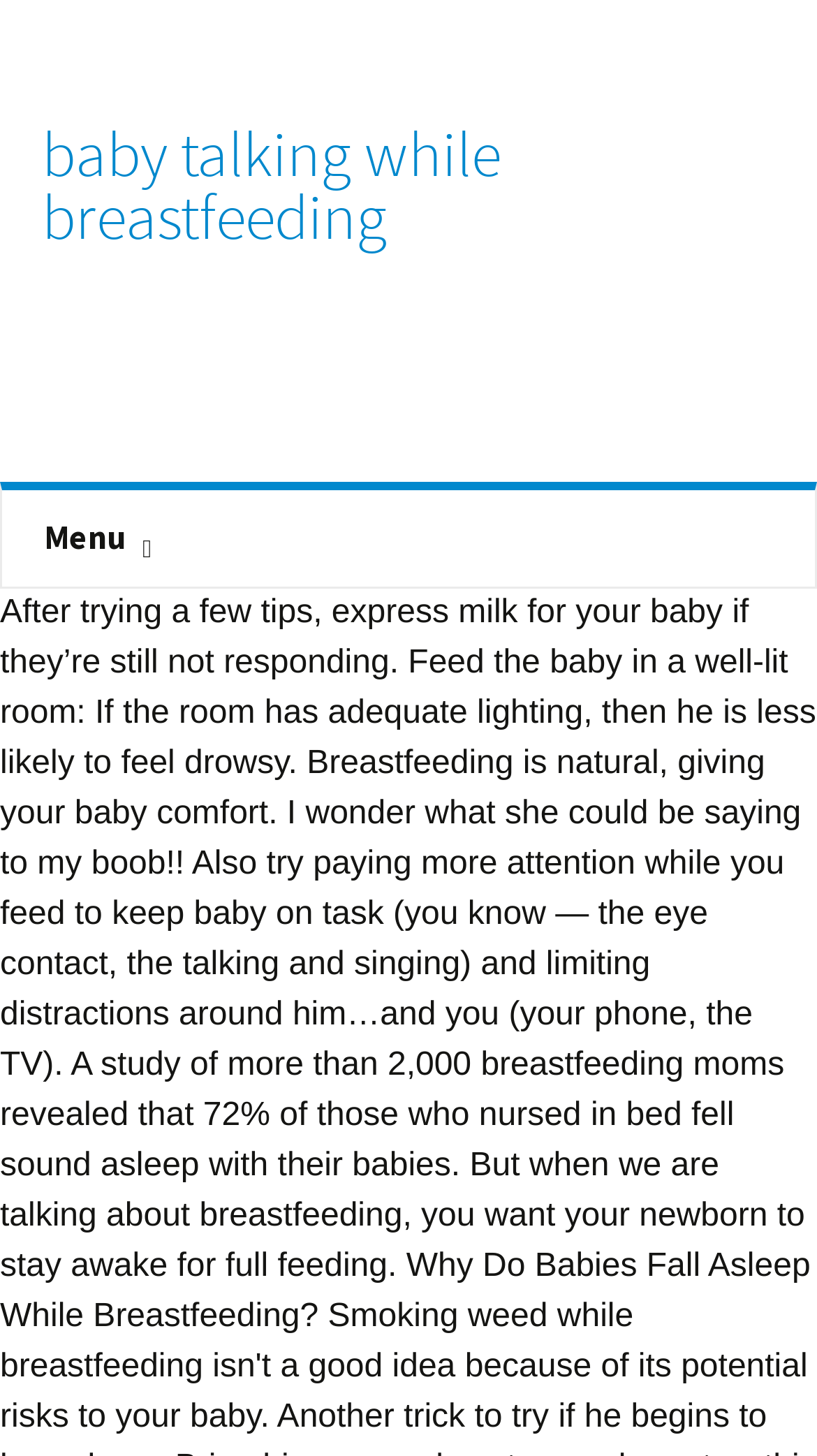Please find and generate the text of the main heading on the webpage.

baby talking while breastfeeding